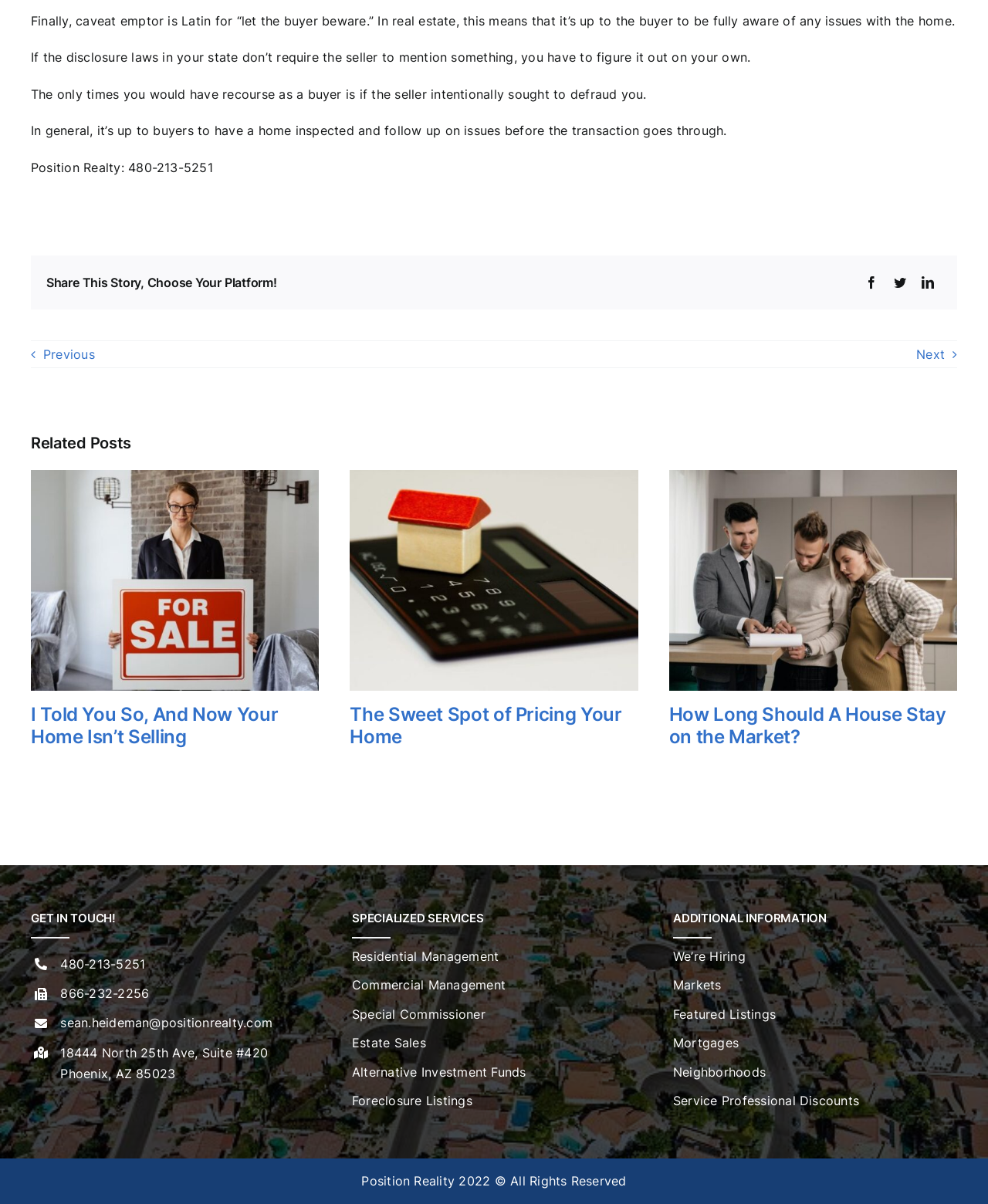What is the copyright year of Position Realty?
From the details in the image, answer the question comprehensively.

I found the copyright year of Position Realty at the bottom of the webpage, which states 'Position Reality 2022 © All Rights Reserved'.